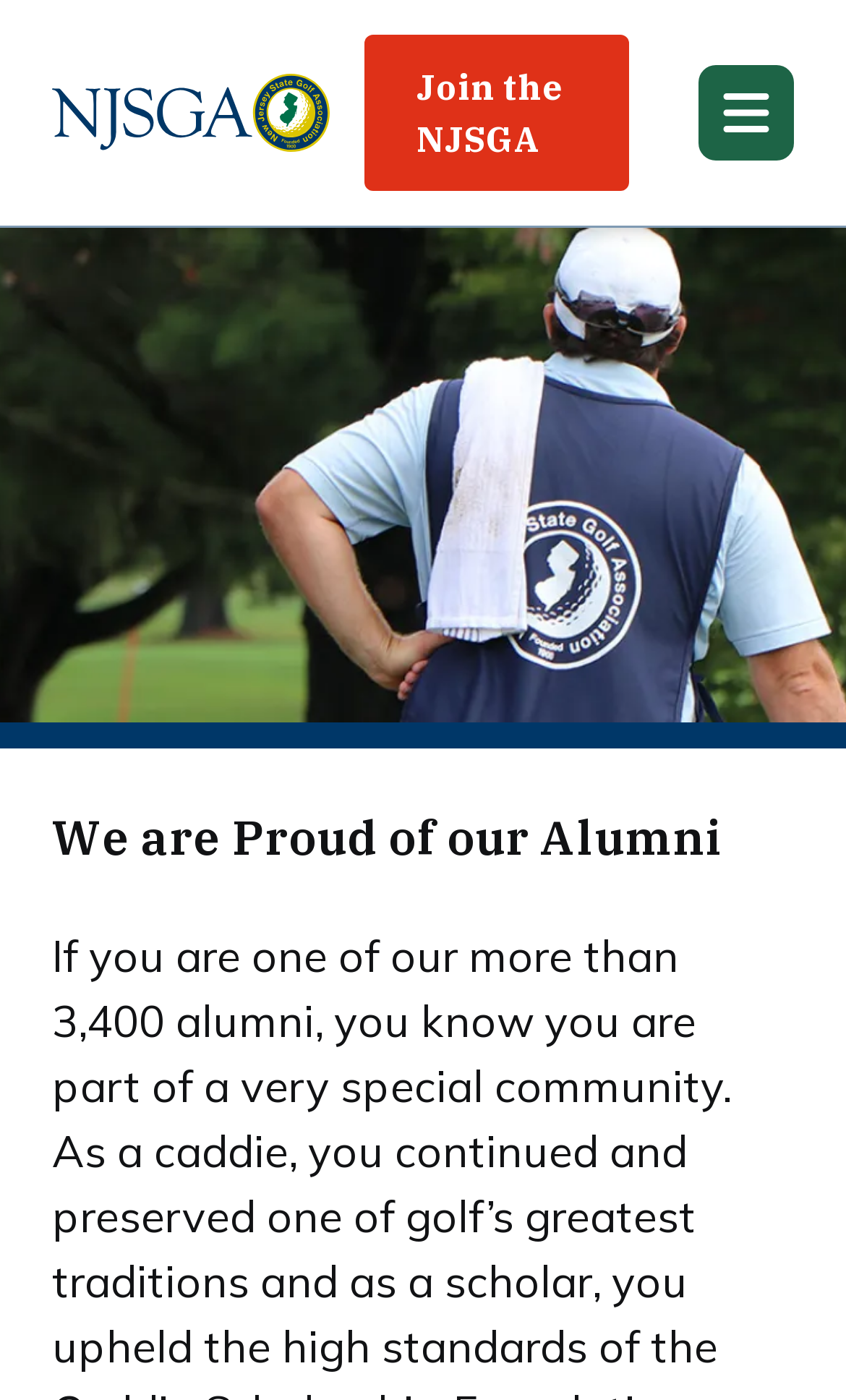Identify the bounding box of the UI component described as: "FAQ".

None